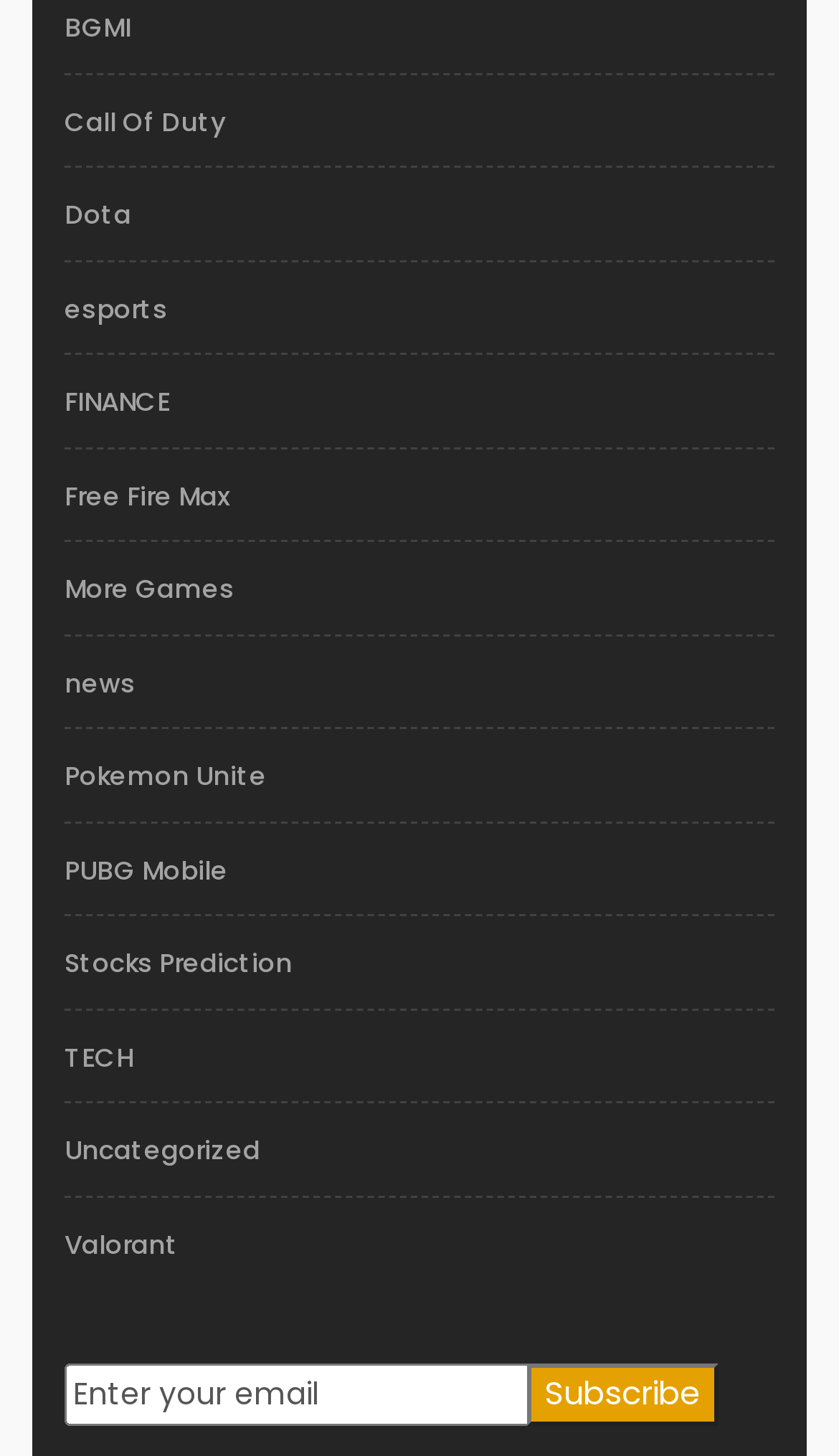Identify and provide the bounding box coordinates of the UI element described: "Dota". The coordinates should be formatted as [left, top, right, bottom], with each number being a float between 0 and 1.

[0.077, 0.135, 0.156, 0.162]